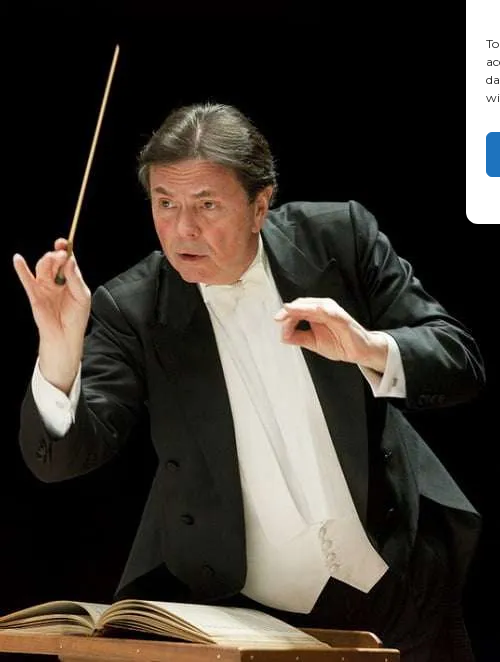Refer to the image and provide a thorough answer to this question:
What is the conductor holding?

The conductor is holding a conductor's baton aloft, which is a tool used to guide the musical flow with precision and authority, and is a key part of his expressive gestures.